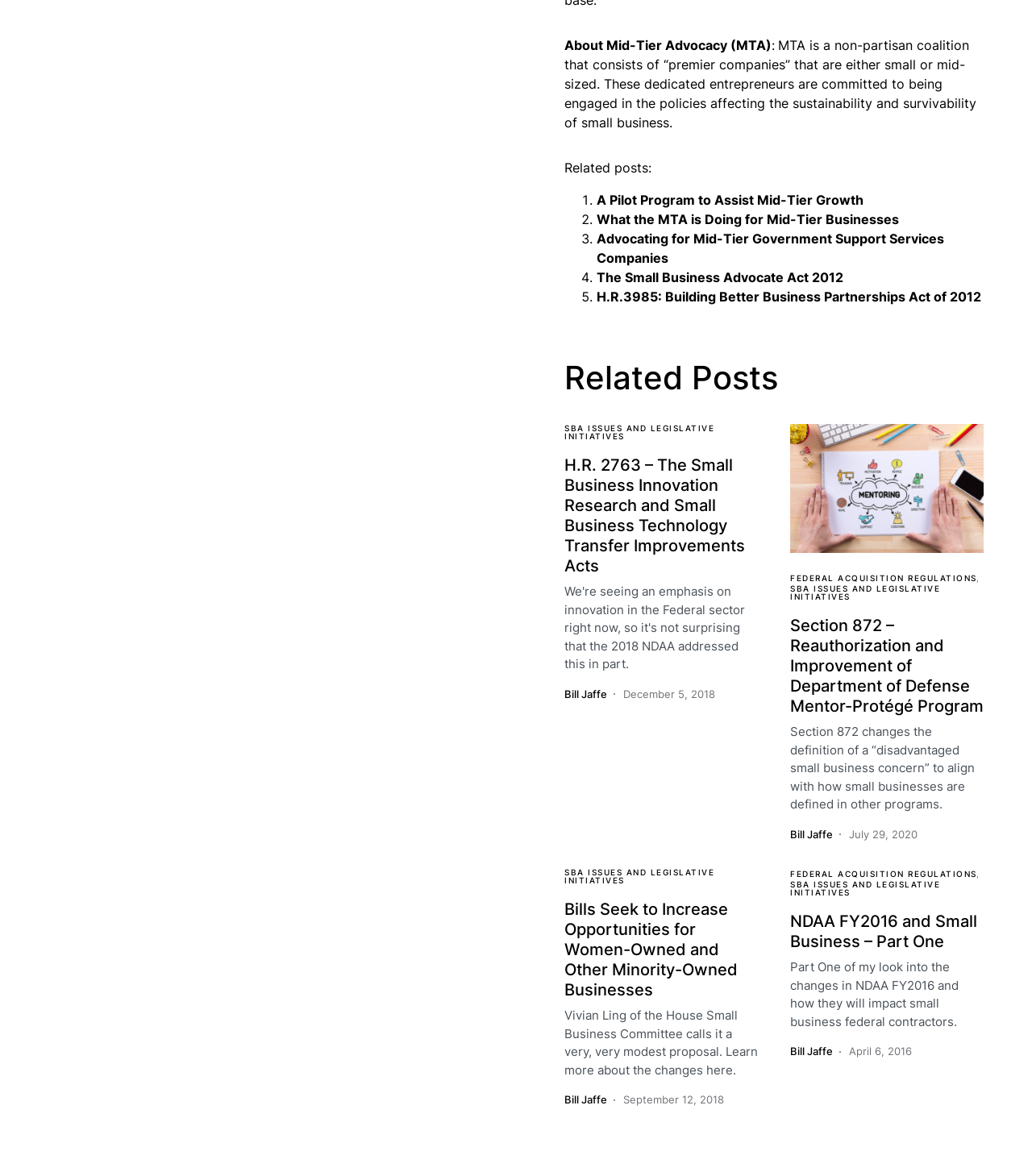Who is the author of the article published on December 5, 2018?
Based on the image, give a one-word or short phrase answer.

Bill Jaffe